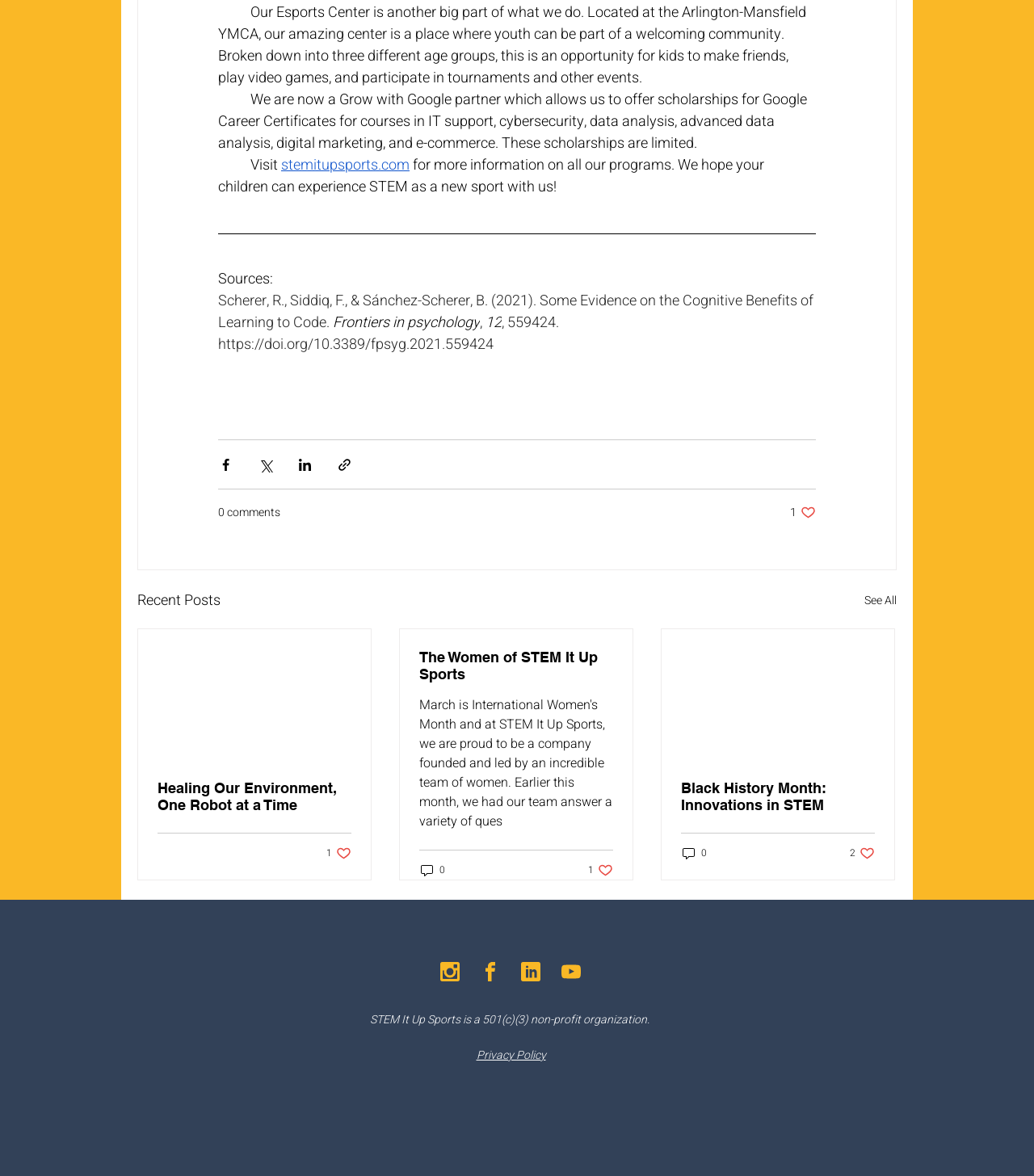Identify the bounding box coordinates for the UI element described as: "0".

[0.659, 0.719, 0.685, 0.732]